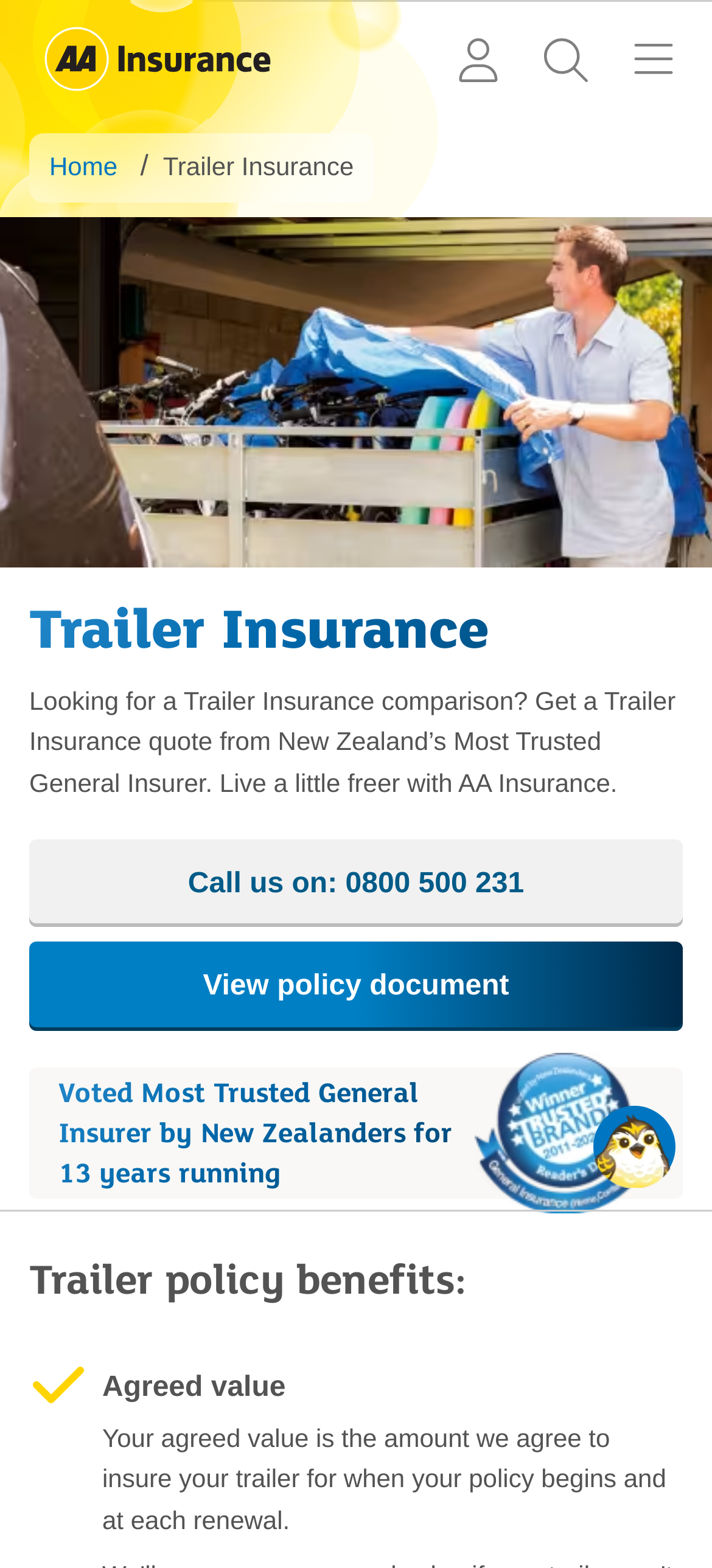Determine the bounding box coordinates for the UI element matching this description: "View policy document".

[0.041, 0.601, 0.959, 0.657]